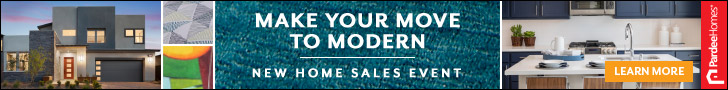Answer in one word or a short phrase: 
What is the purpose of the 'LEARN MORE' call to action?

To encourage viewers to explore offerings